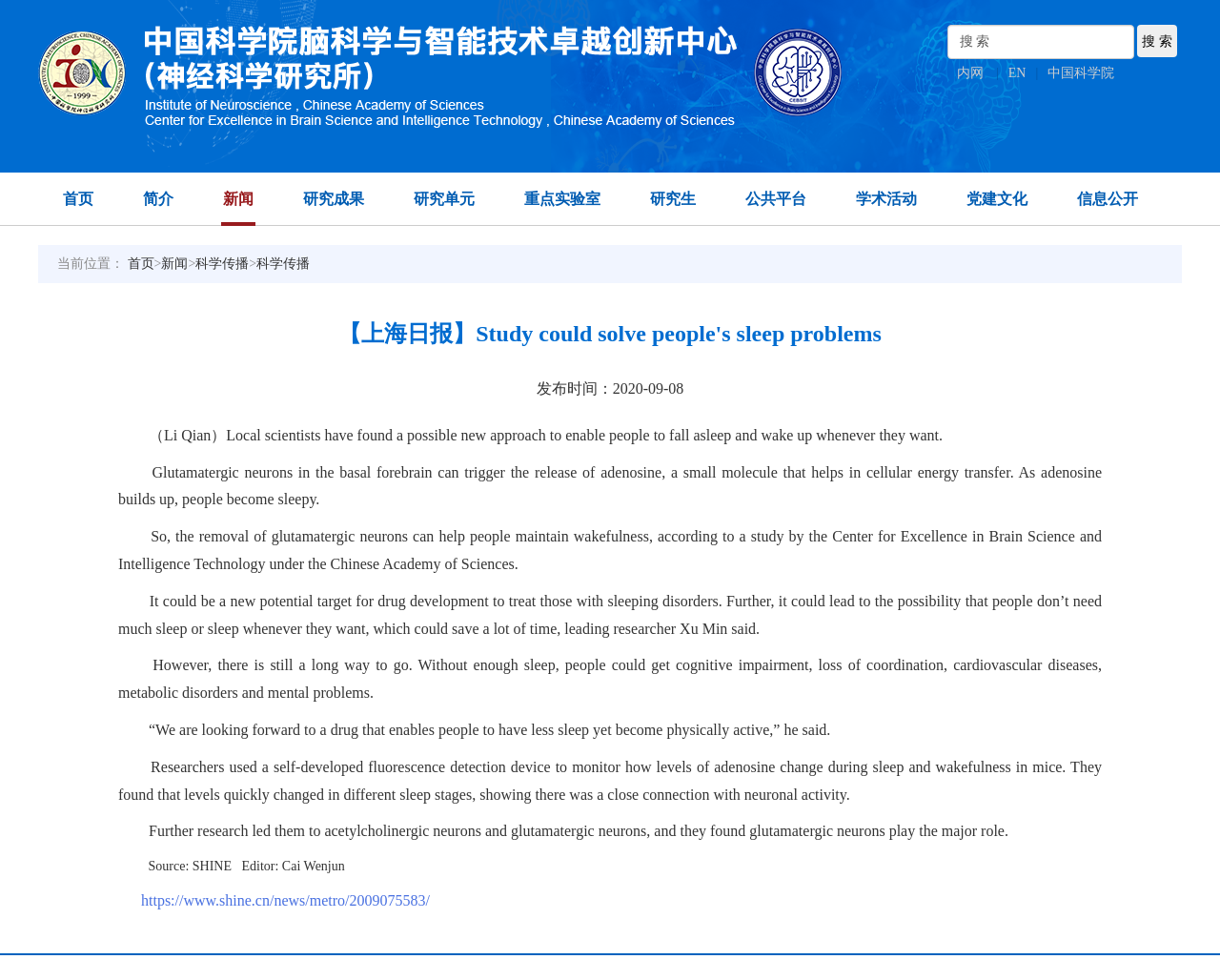Find the bounding box coordinates of the clickable area that will achieve the following instruction: "click on the news link".

[0.181, 0.176, 0.209, 0.231]